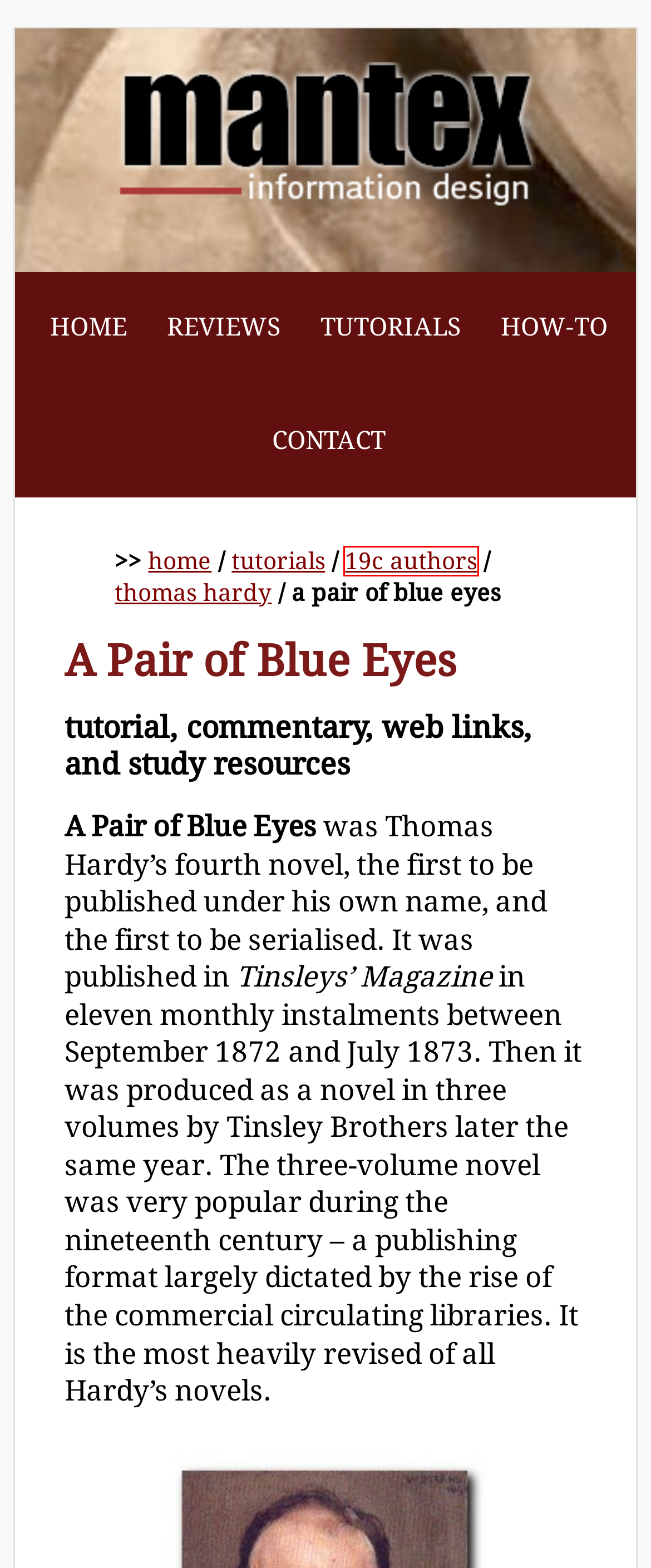You see a screenshot of a webpage with a red bounding box surrounding an element. Pick the webpage description that most accurately represents the new webpage after interacting with the element in the red bounding box. The options are:
A. Reviews - Mantex
B. Mantex Information Design - contact page
C. 404 Page not found - University of St Andrews
D. How-To - Mantex
E. 19C Authors Archives - Mantex
F. Browse By Author: H | Project Gutenberg
G. Mantex - Tutorials, Study Guides & More
H. Tutorials Archives - Mantex

E